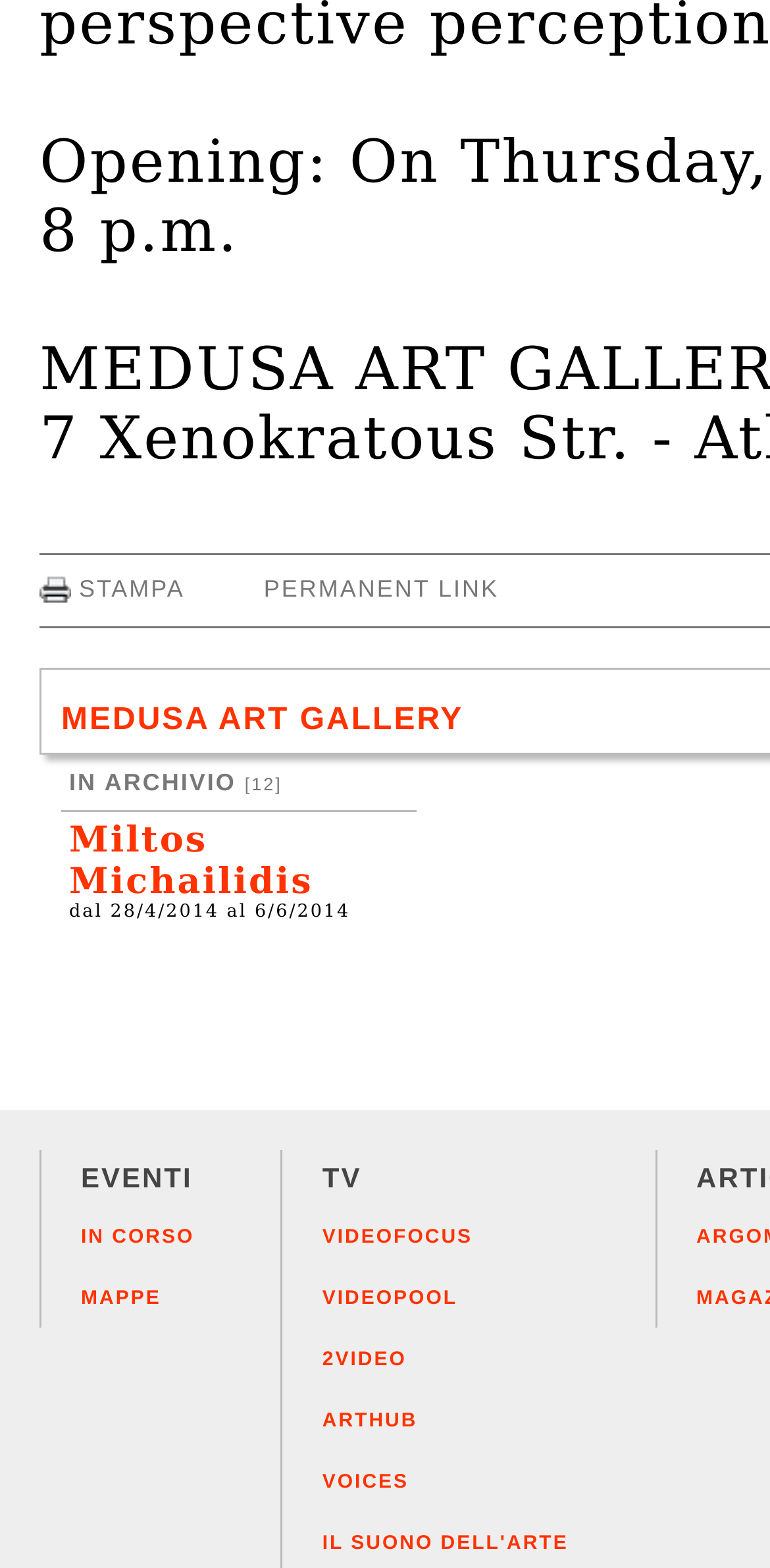What is the name of the art gallery?
Please answer the question as detailed as possible.

The name of the art gallery can be found in the link element with the text 'MEDUSA ART GALLERY' located at the top of the webpage, with a bounding box of [0.079, 0.449, 0.602, 0.471].